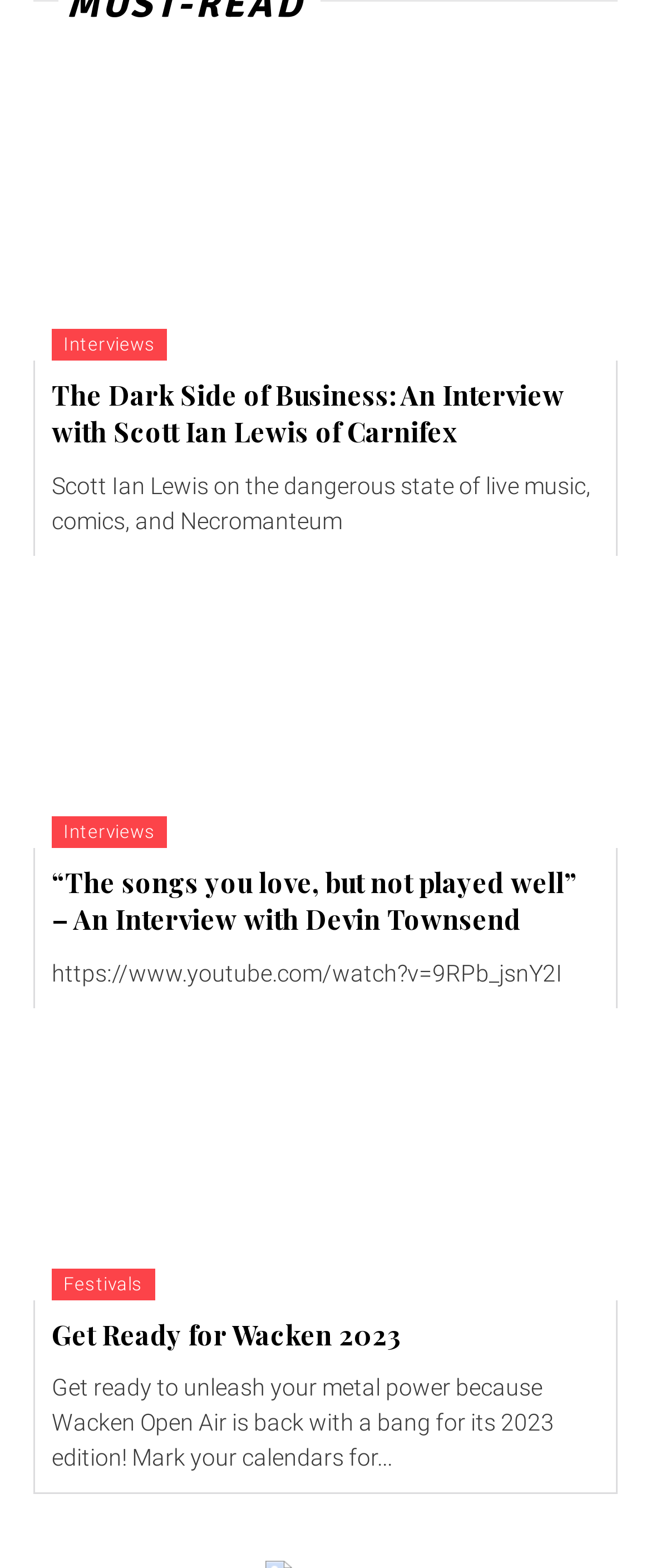Please specify the bounding box coordinates of the clickable region necessary for completing the following instruction: "View the article about Wacken 2023". The coordinates must consist of four float numbers between 0 and 1, i.e., [left, top, right, bottom].

[0.079, 0.839, 0.921, 0.863]